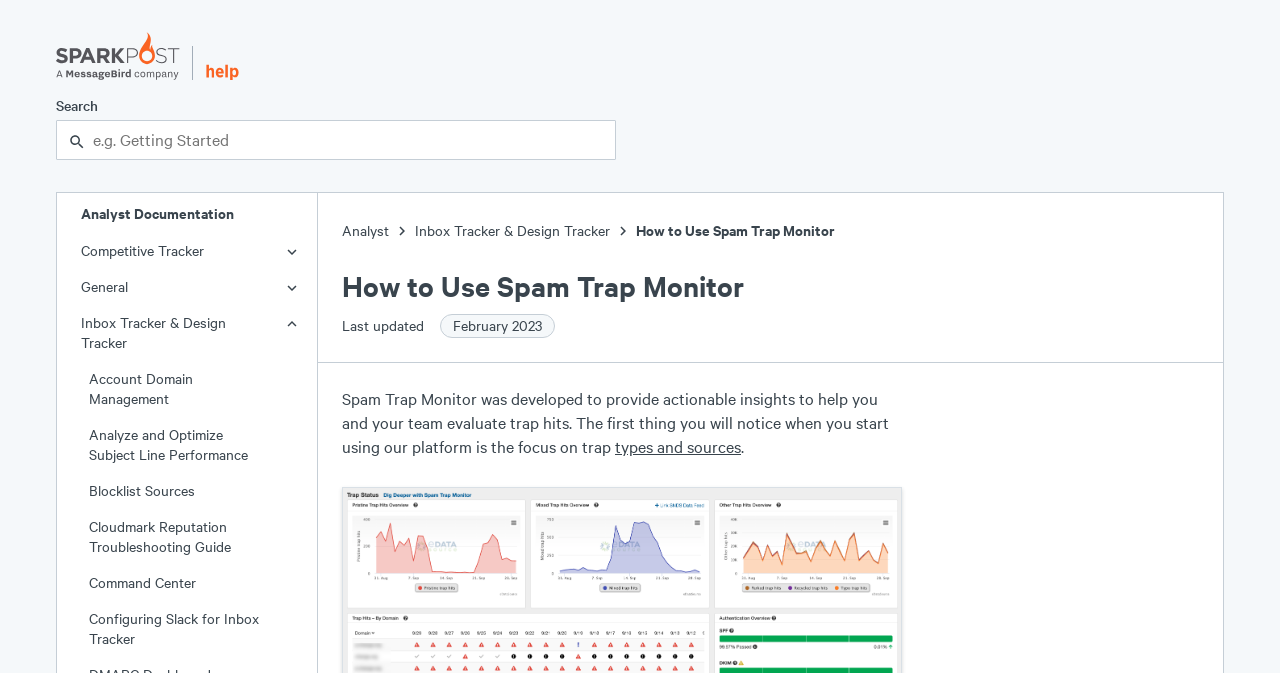What is the last updated date of the webpage?
Please respond to the question thoroughly and include all relevant details.

The webpage contains a static text element that says 'Last updated' followed by another static text element that says 'February 2023', which indicates that the last updated date of the webpage is February 2023.